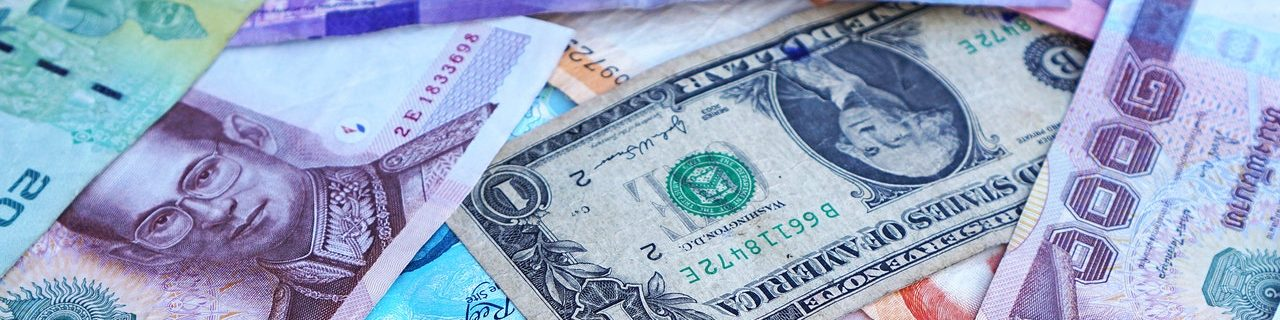What is the overarching theme tied to the visual representation of the banknotes?
Give a comprehensive and detailed explanation for the question.

The caption explains that the visual representation of the banknotes ties into the overarching theme of purchasing power and investment in professional devices abroad, emphasizing the advantages of acquiring high-quality goods at competitive prices in the context of international commerce and currency exchange rates.